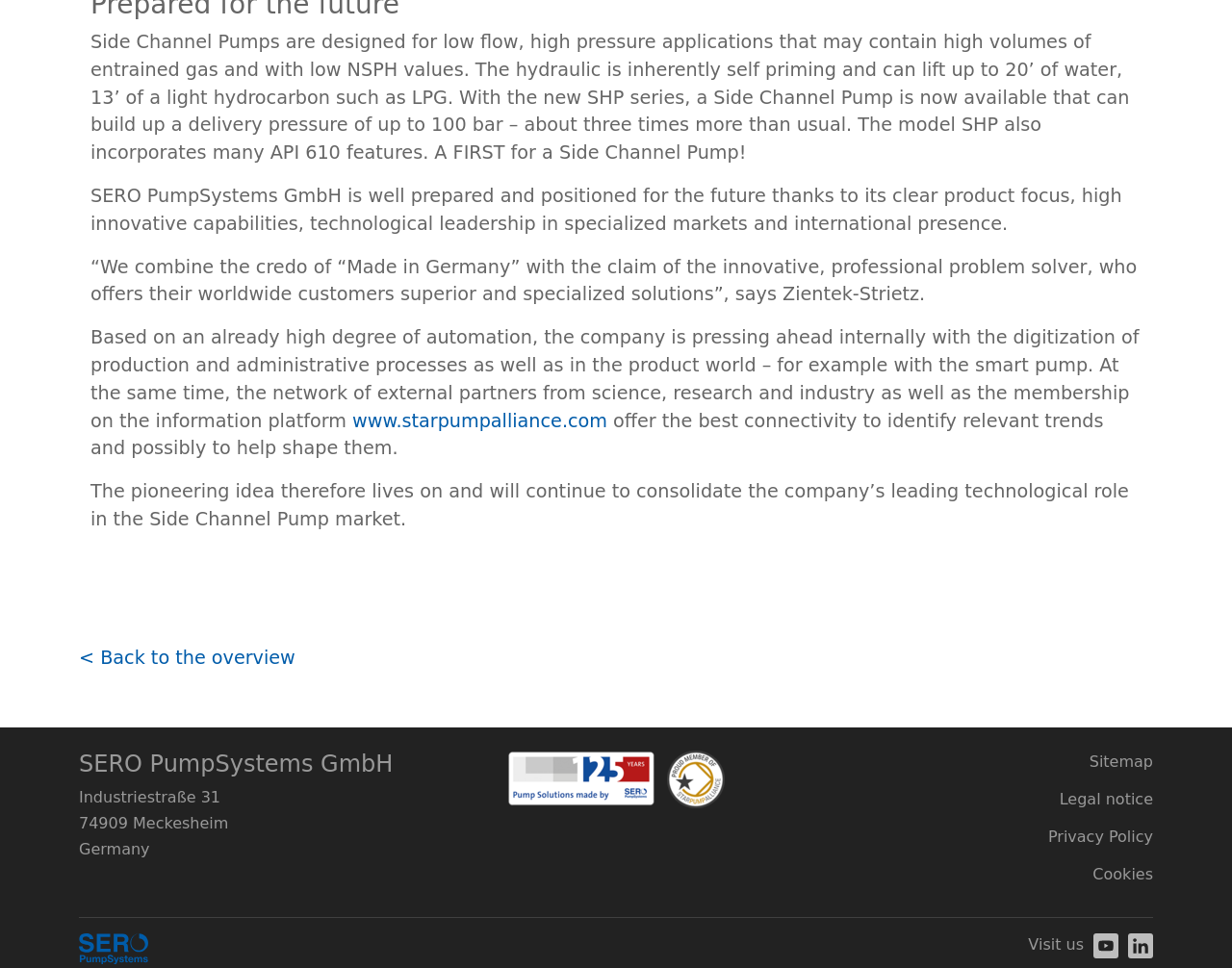What is the company's name?
Please look at the screenshot and answer using one word or phrase.

SERO PumpSystems GmbH